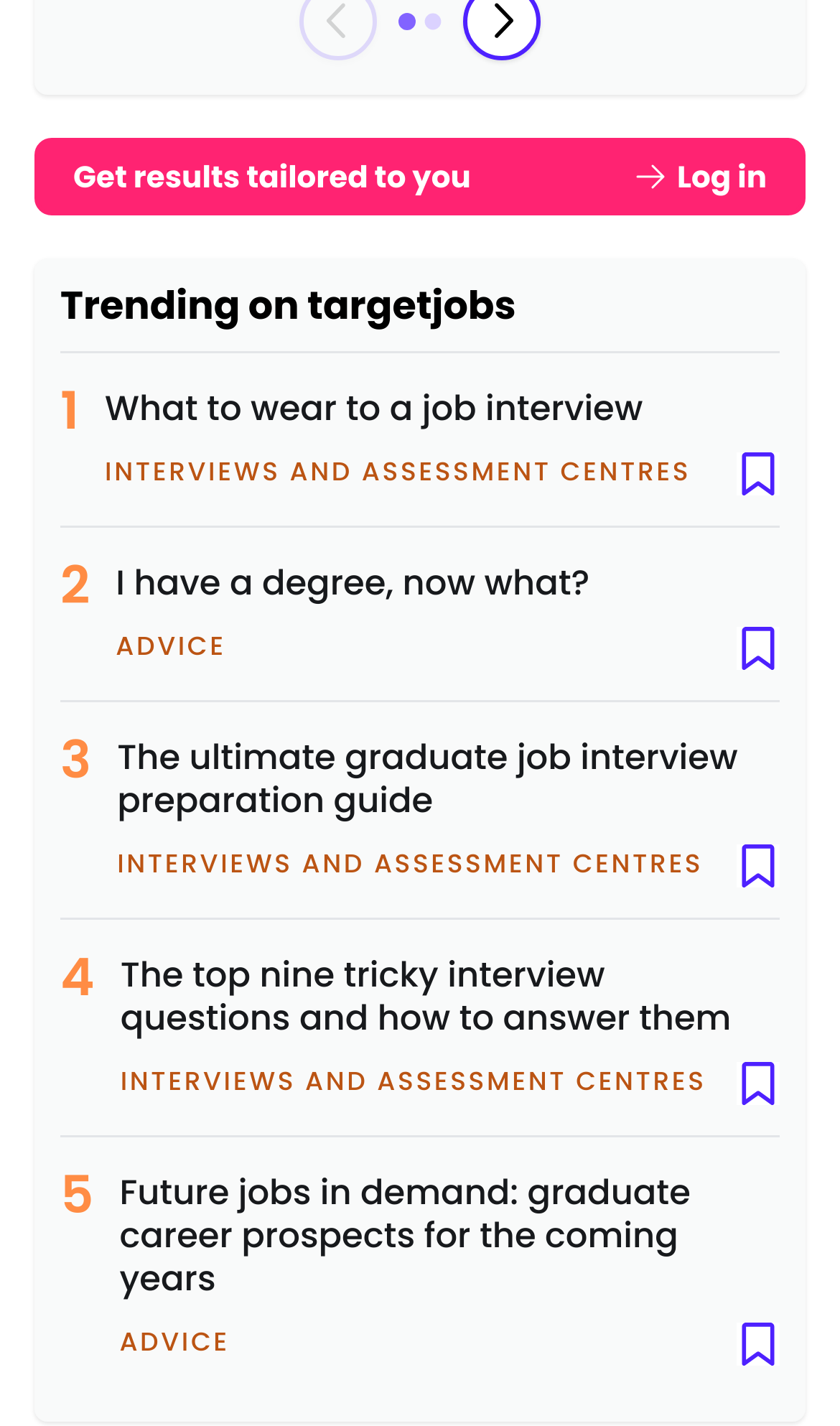Consider the image and give a detailed and elaborate answer to the question: 
What is the title of the fourth trending article?

I read the text of the fourth link, which is 'The top nine tricky interview questions and how to answer them INTERVIEWS AND ASSESSMENT CENTRES Save', and determined that the title is 'The top nine tricky interview questions'.